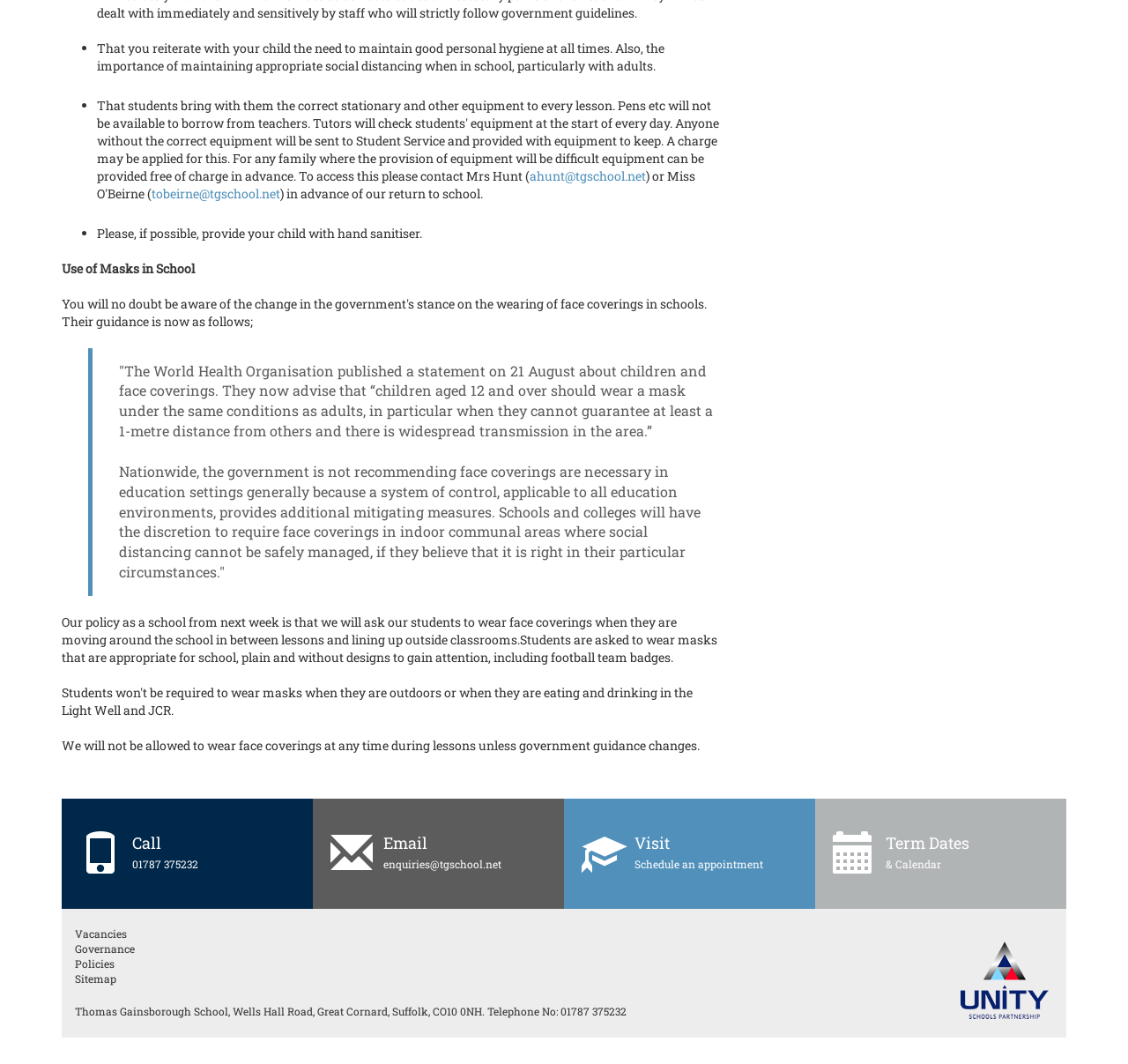Locate the UI element described as follows: "Visit Schedule an appointment". Return the bounding box coordinates as four float numbers between 0 and 1 in the order [left, top, right, bottom].

[0.5, 0.76, 0.692, 0.845]